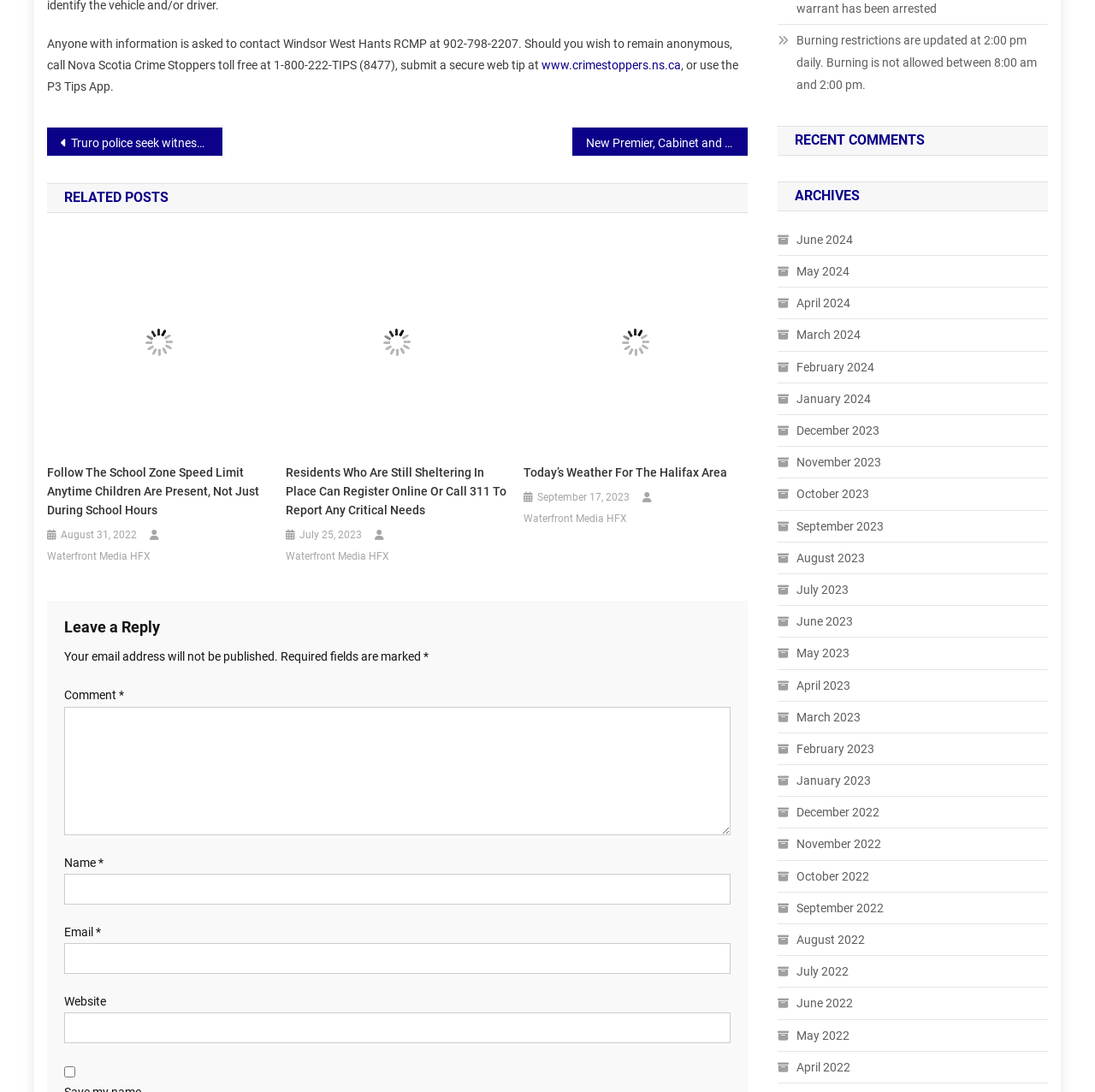Identify the bounding box for the UI element described as: "September 17, 2023". Ensure the coordinates are four float numbers between 0 and 1, formatted as [left, top, right, bottom].

[0.491, 0.447, 0.575, 0.464]